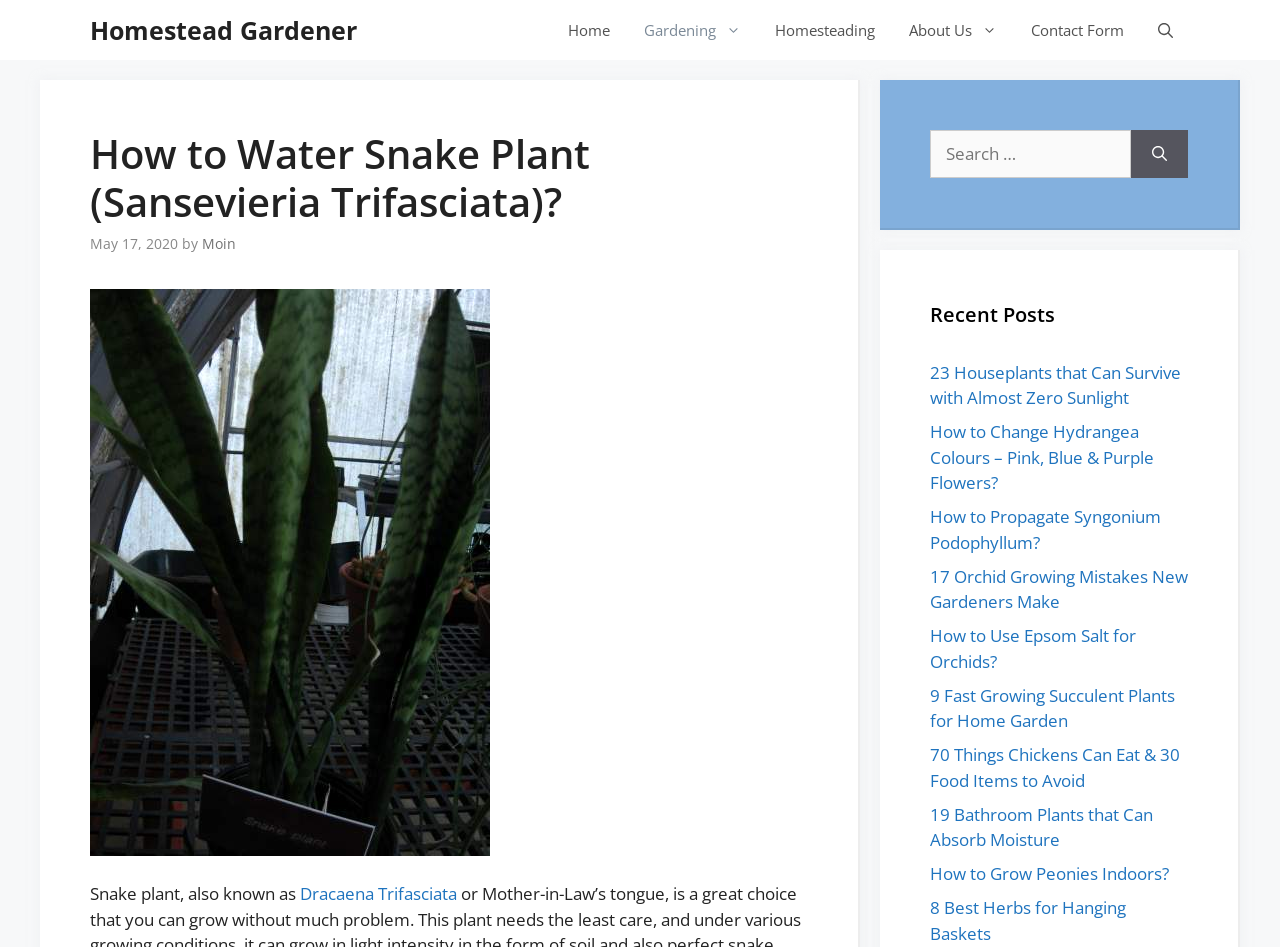Show the bounding box coordinates of the element that should be clicked to complete the task: "View recent post 23 Houseplants that Can Survive with Almost Zero Sunlight".

[0.727, 0.381, 0.923, 0.432]